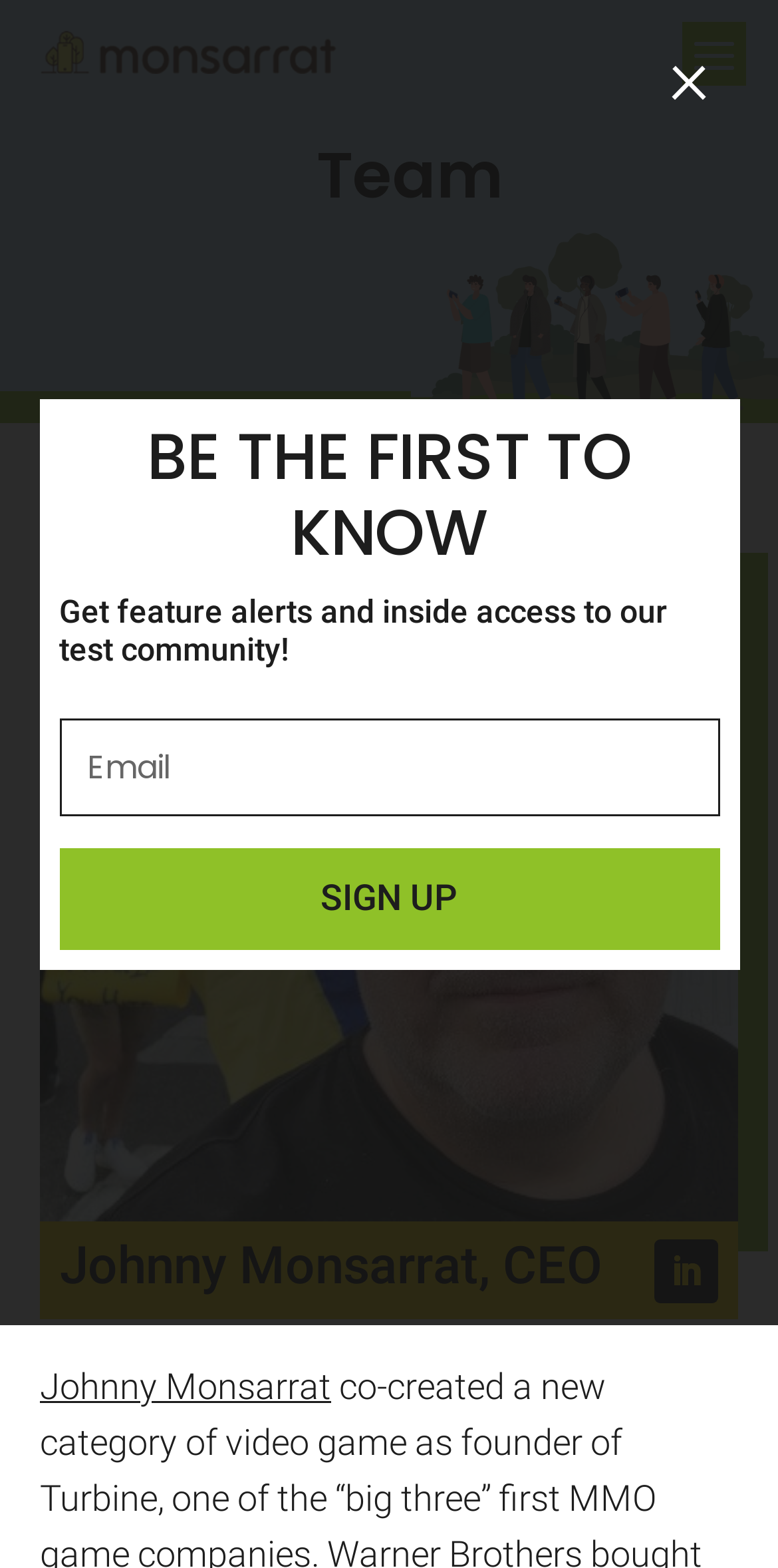How many links are on this webpage?
Can you give a detailed and elaborate answer to the question?

I counted the number of link elements on the webpage and found five links, including the '×' link at the top, the 'SIGN UP' link, and three other links with text 'Johnny Monsarrat' and an icon.